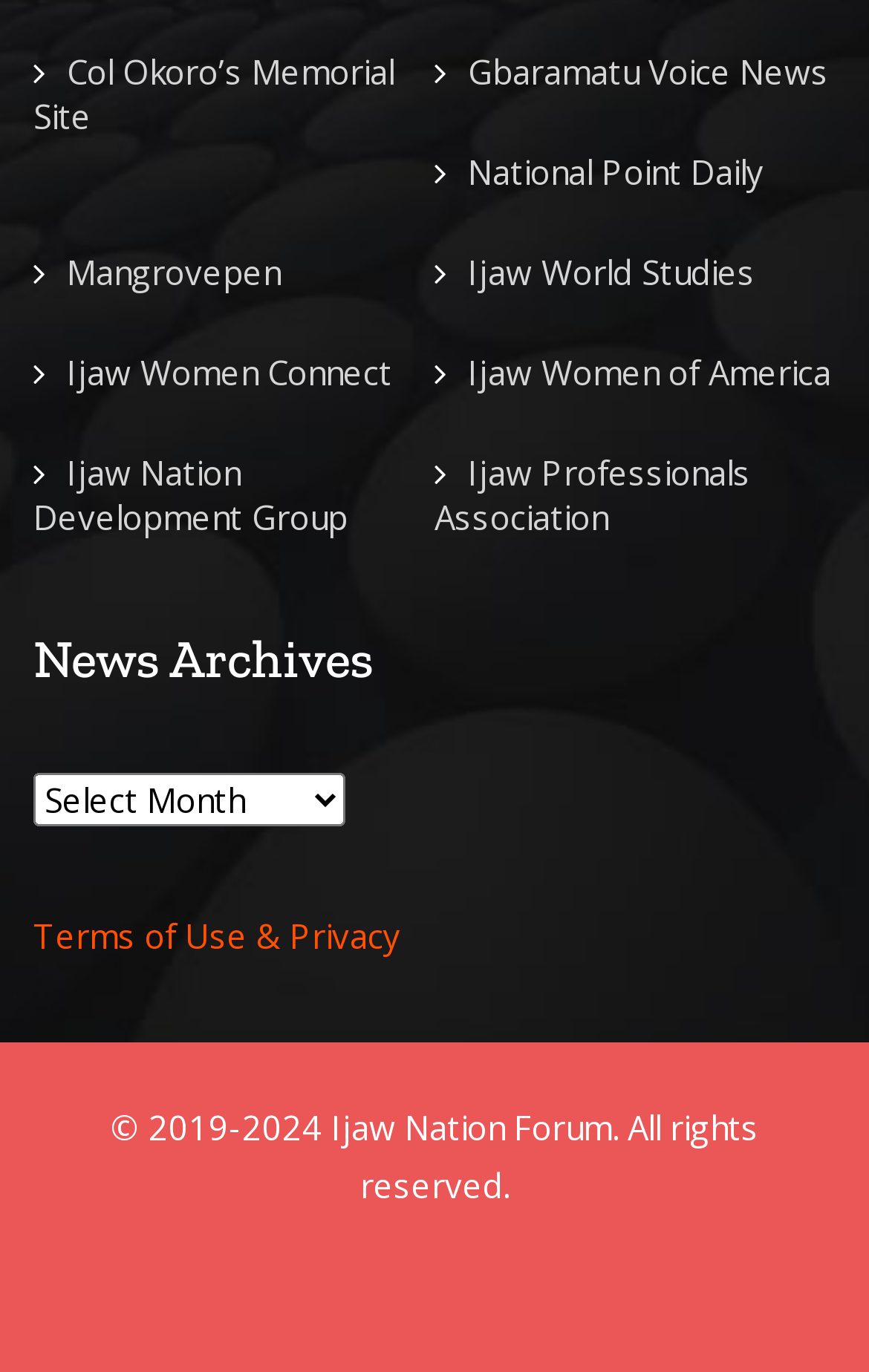What is the text of the heading above the combobox?
Using the image as a reference, answer with just one word or a short phrase.

News Archives